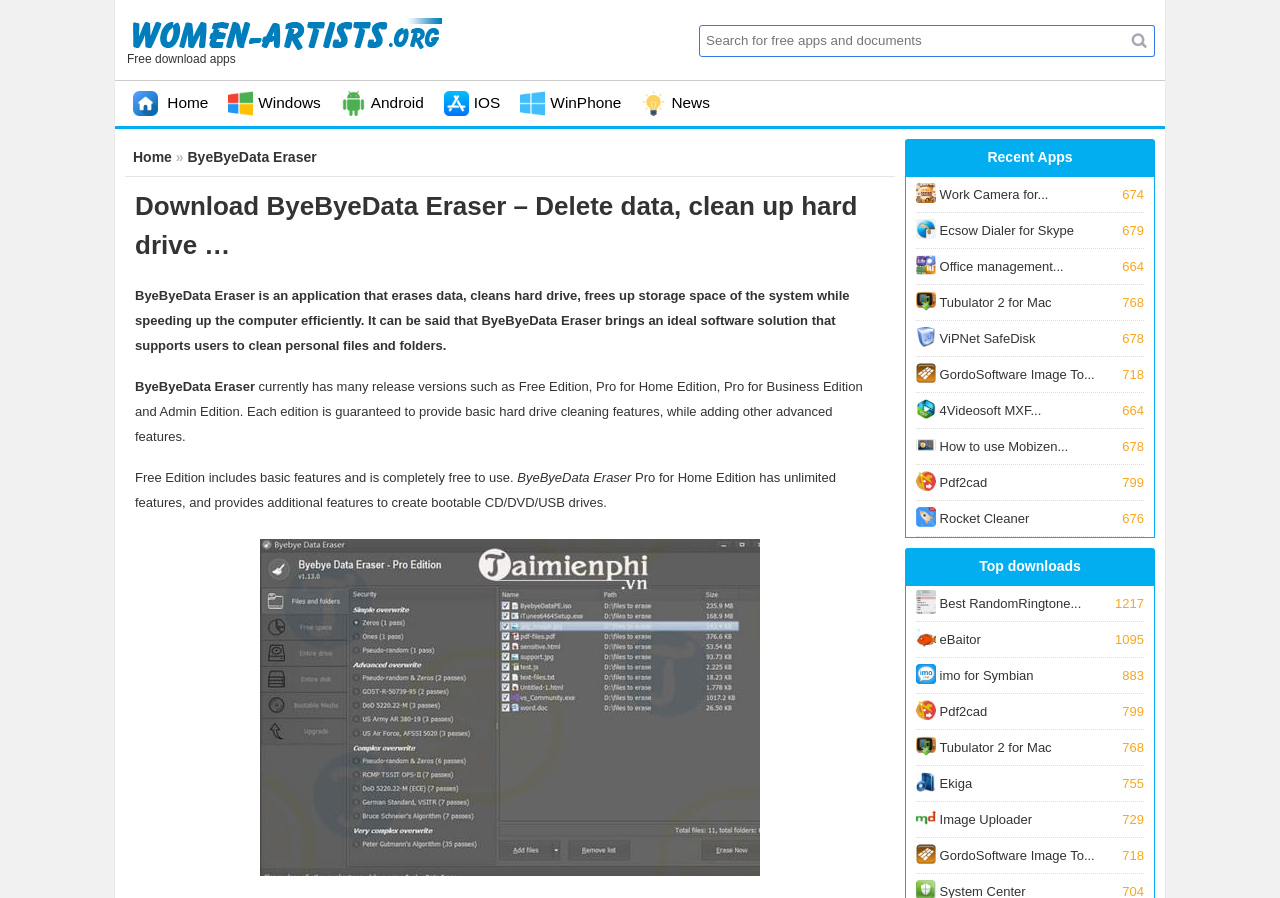Specify the bounding box coordinates of the element's area that should be clicked to execute the given instruction: "Click on the 'Tìm kiếm' button". The coordinates should be four float numbers between 0 and 1, i.e., [left, top, right, bottom].

[0.877, 0.027, 0.902, 0.063]